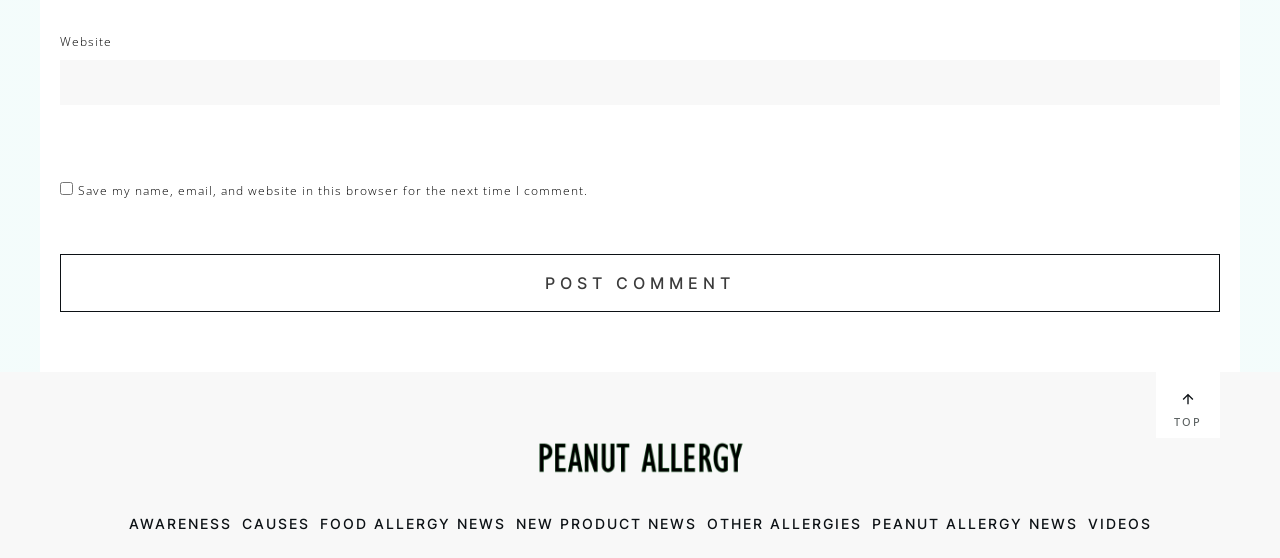Determine the bounding box coordinates for the HTML element mentioned in the following description: "parent_node: Website name="url"". The coordinates should be a list of four floats ranging from 0 to 1, represented as [left, top, right, bottom].

[0.047, 0.107, 0.953, 0.188]